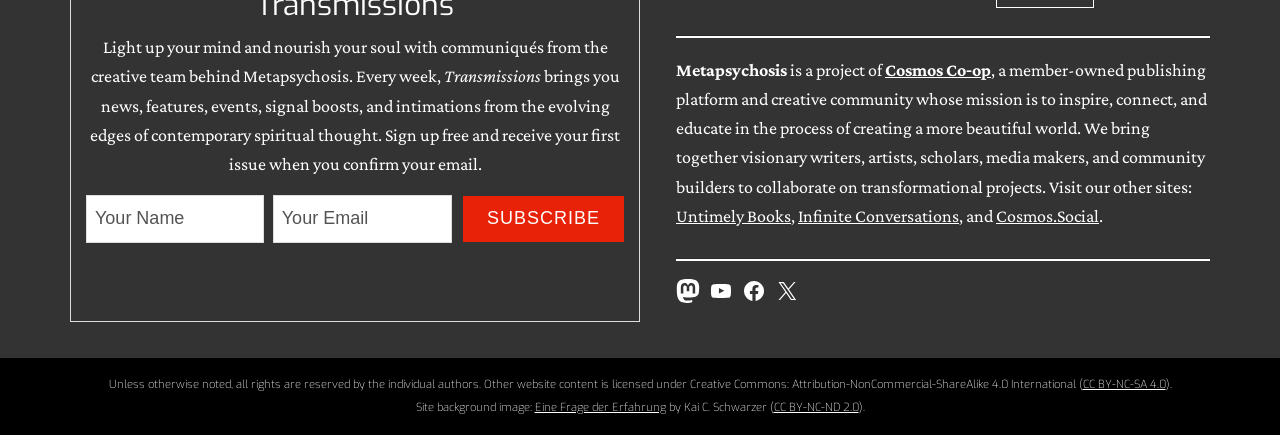What is the source of the site background image?
Identify the answer in the screenshot and reply with a single word or phrase.

Eine Frage der Erfahrung